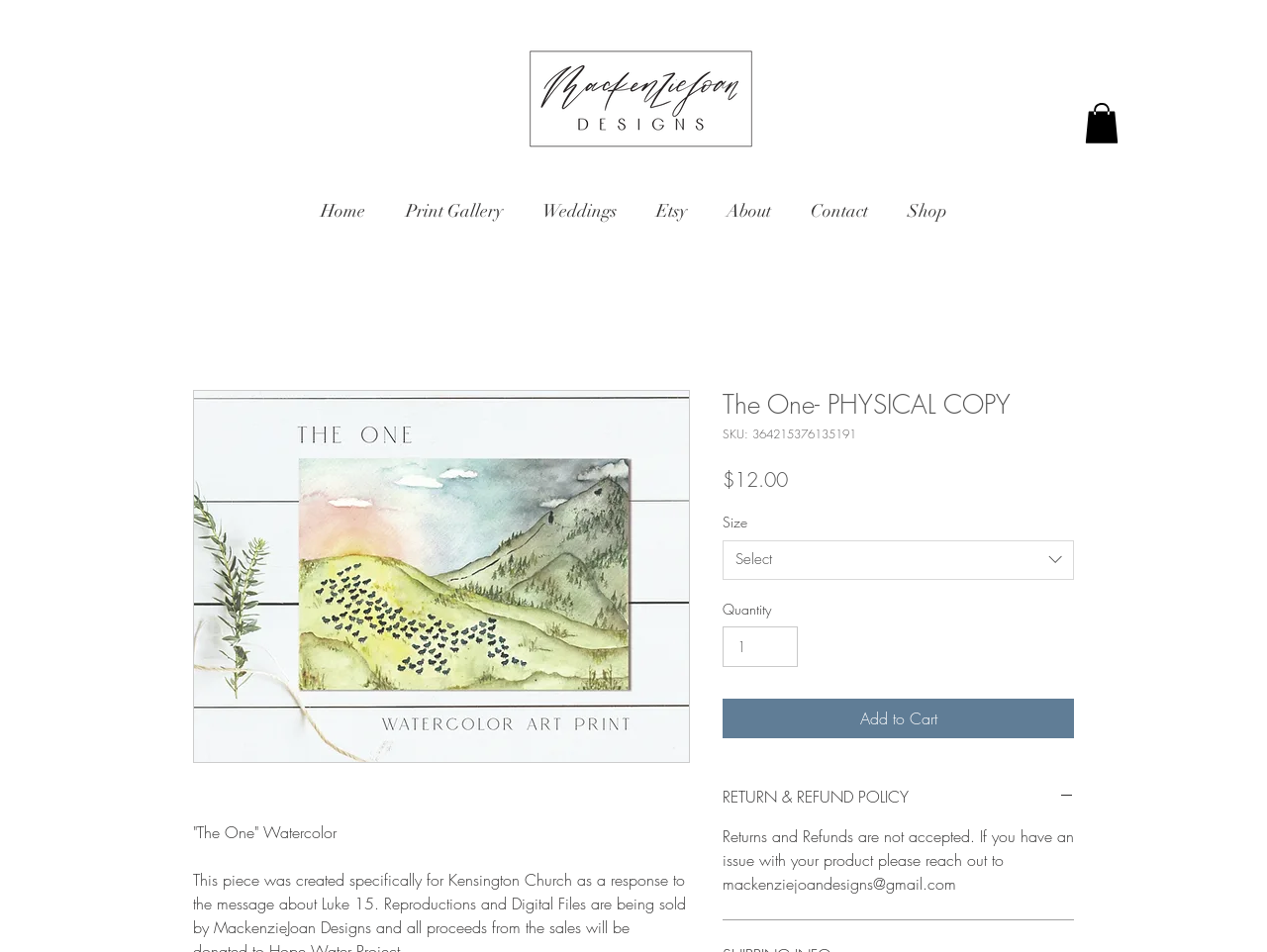Can you provide the bounding box coordinates for the element that should be clicked to implement the instruction: "Click the 'Add to Cart' button"?

[0.57, 0.734, 0.848, 0.775]